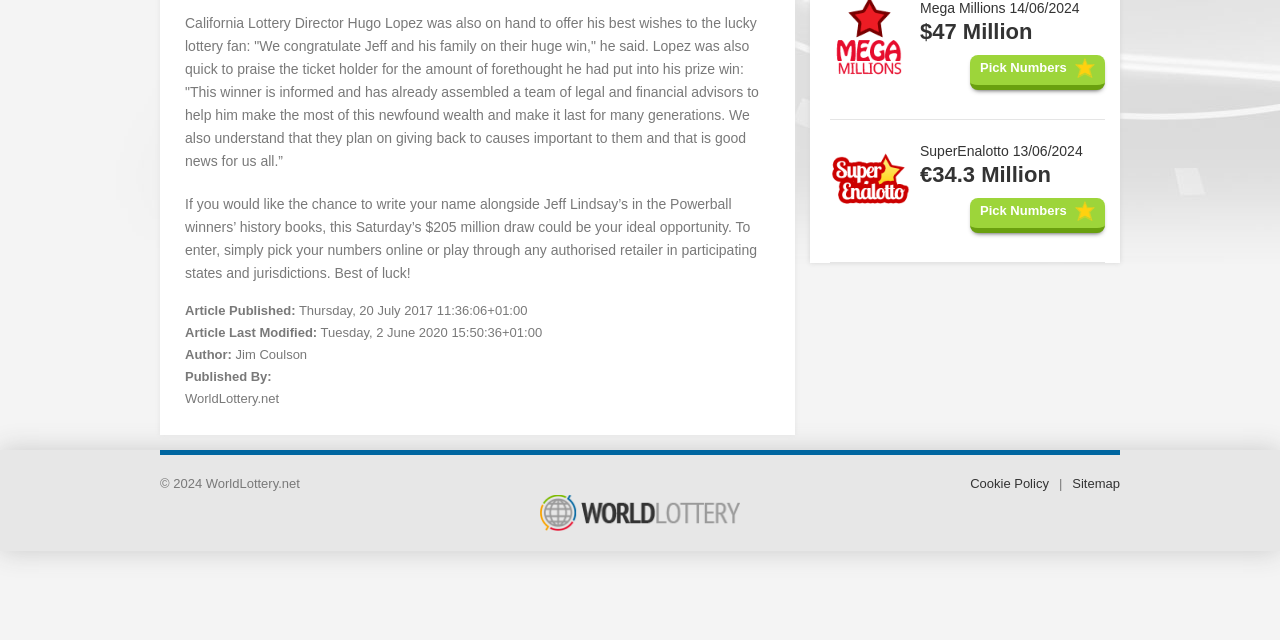For the following element description, predict the bounding box coordinates in the format (top-left x, top-left y, bottom-right x, bottom-right y). All values should be floating point numbers between 0 and 1. Description: Sitemap

[0.838, 0.744, 0.875, 0.767]